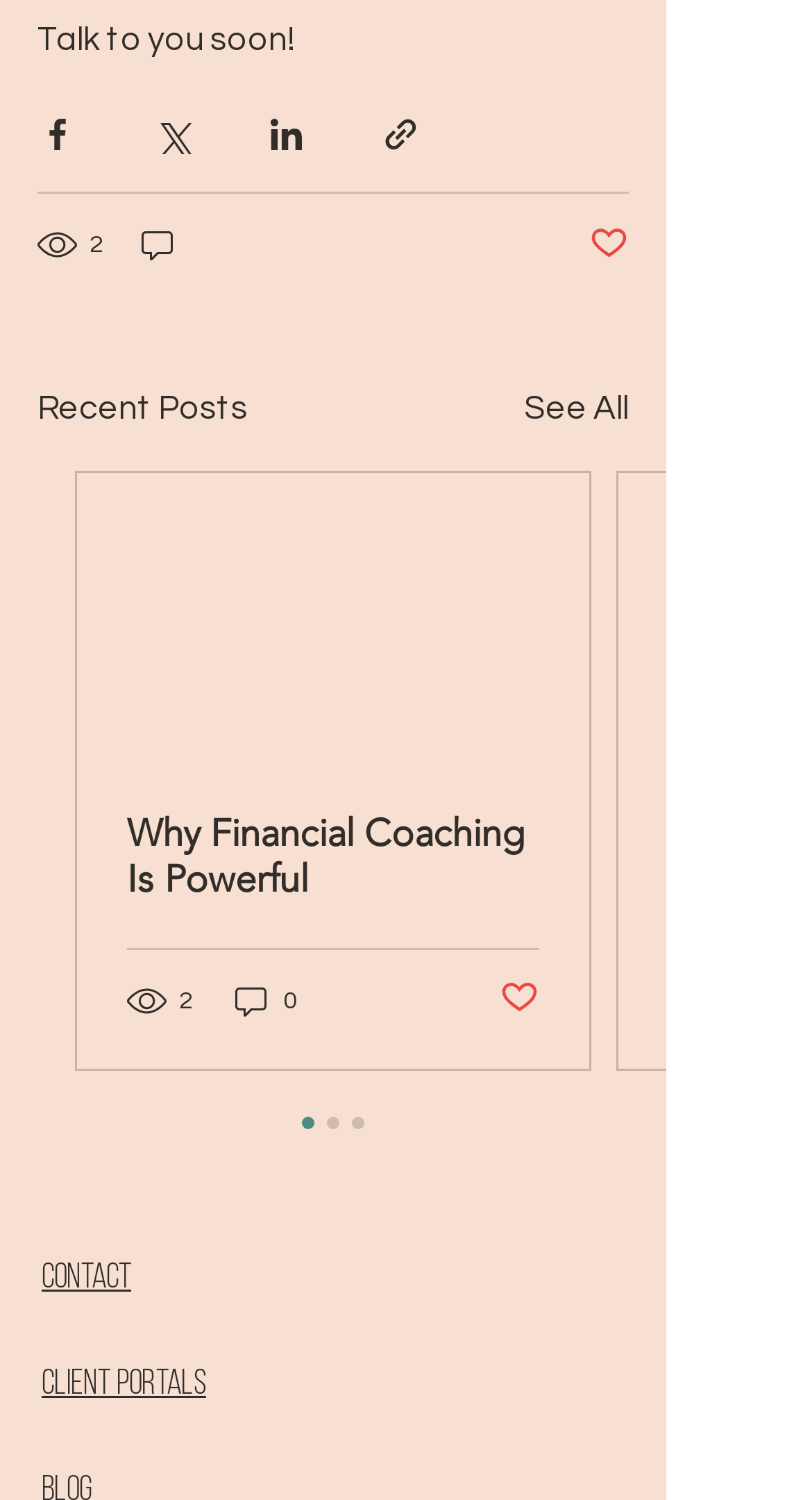Please identify the bounding box coordinates of the element on the webpage that should be clicked to follow this instruction: "Share via link". The bounding box coordinates should be given as four float numbers between 0 and 1, formatted as [left, top, right, bottom].

[0.469, 0.076, 0.518, 0.102]